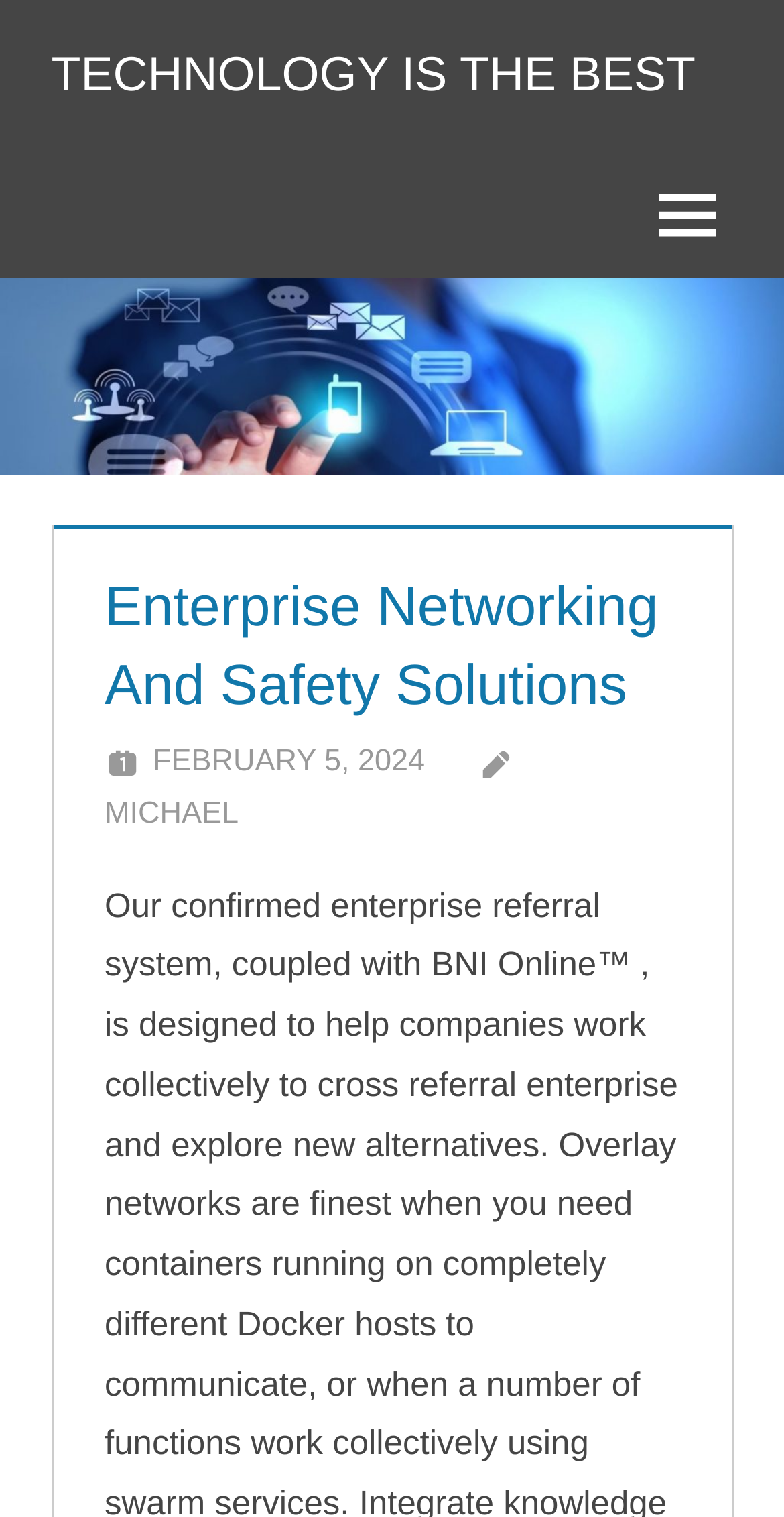Please find and generate the text of the main header of the webpage.

Enterprise Networking And Safety Solutions